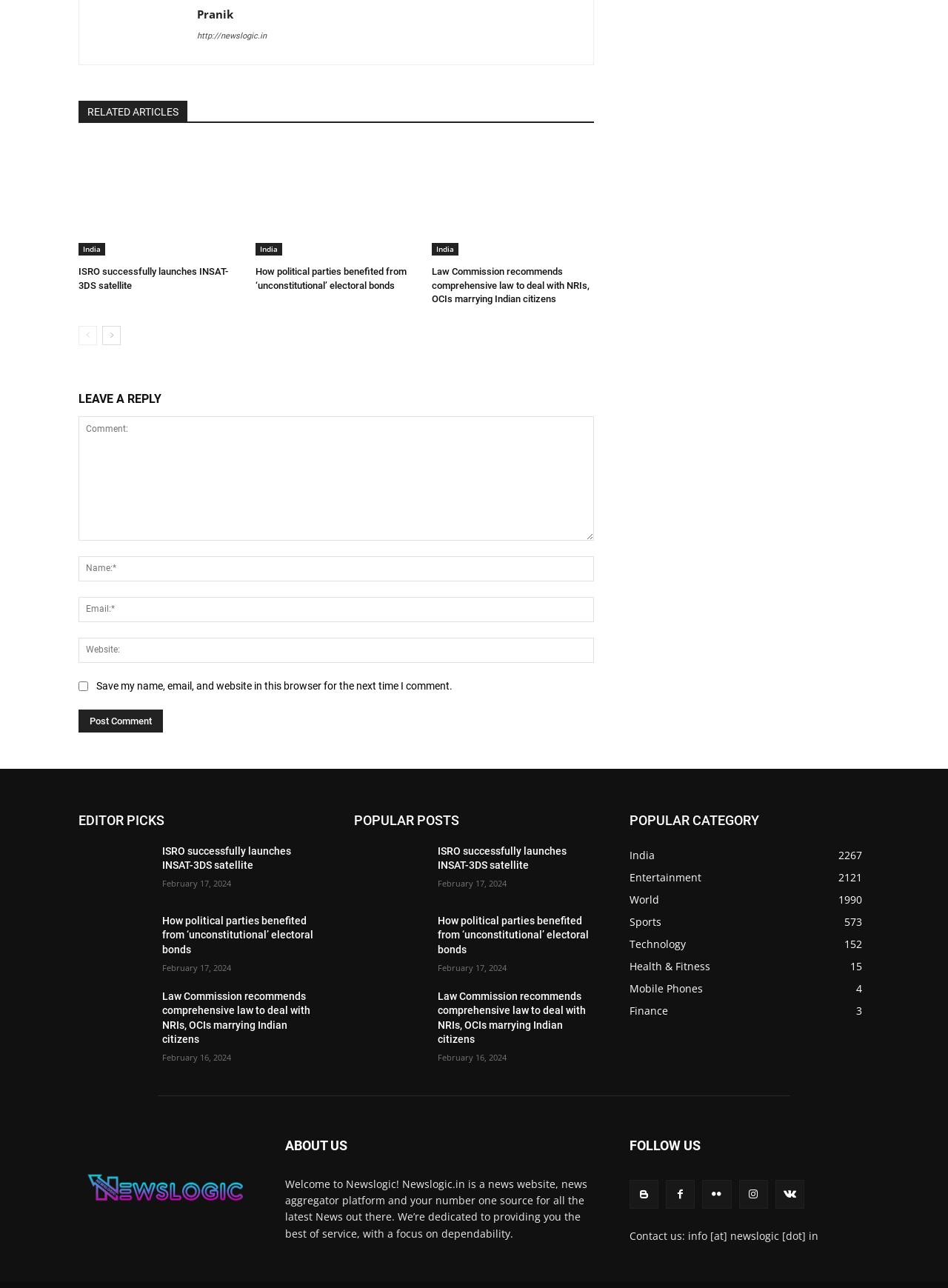Locate the bounding box coordinates of the element that should be clicked to execute the following instruction: "Click on the 'next-page' link".

[0.108, 0.252, 0.127, 0.267]